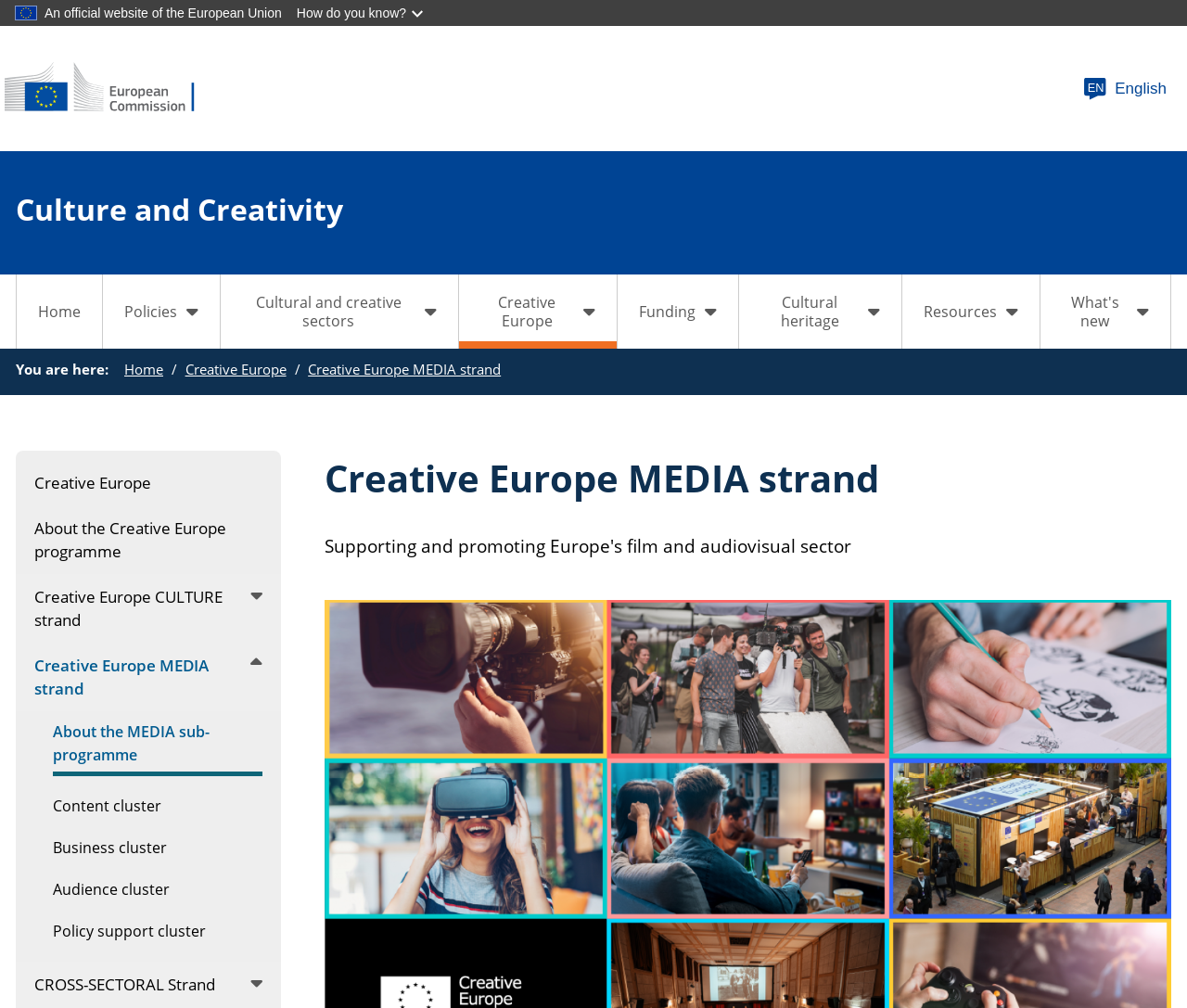How many clusters are there in the MEDIA sub-programme?
Provide a comprehensive and detailed answer to the question.

I counted the number of link elements with cluster names in the MEDIA sub-programme section. There are four link elements with the texts 'Content cluster', 'Business cluster', 'Audience cluster', and 'Policy support cluster' at coordinates [0.013, 0.779, 0.237, 0.82], [0.013, 0.82, 0.237, 0.862], [0.013, 0.862, 0.237, 0.903], and [0.013, 0.903, 0.237, 0.944], respectively. Therefore, there are four clusters in the MEDIA sub-programme.